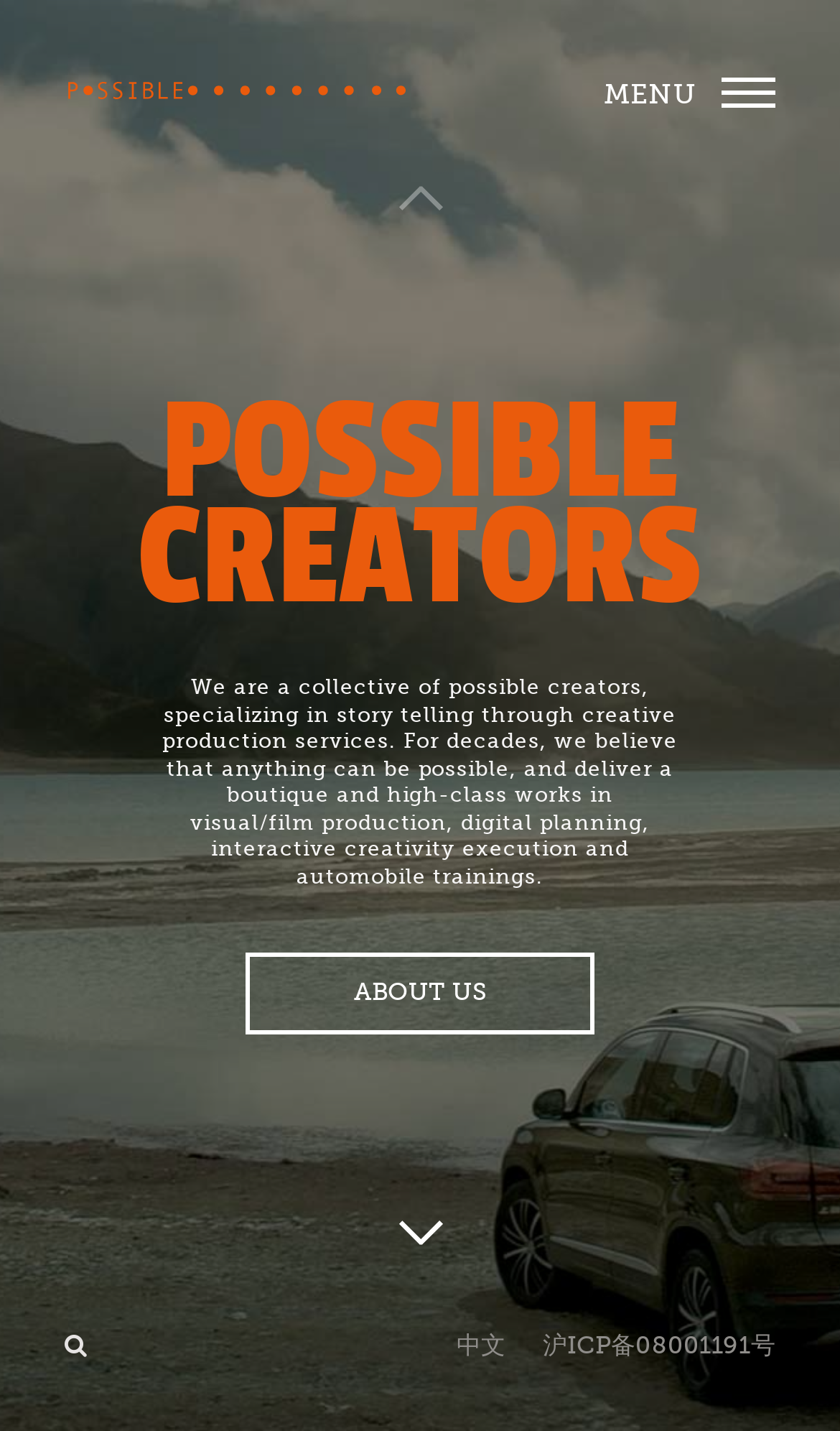What is the purpose of the 'ABOUT US' link?
Provide an in-depth answer to the question, covering all aspects.

The 'ABOUT US' link is likely intended to provide more information about the company, its history, mission, and values. Clicking on this link would probably take the user to a page that provides an overview of the company.